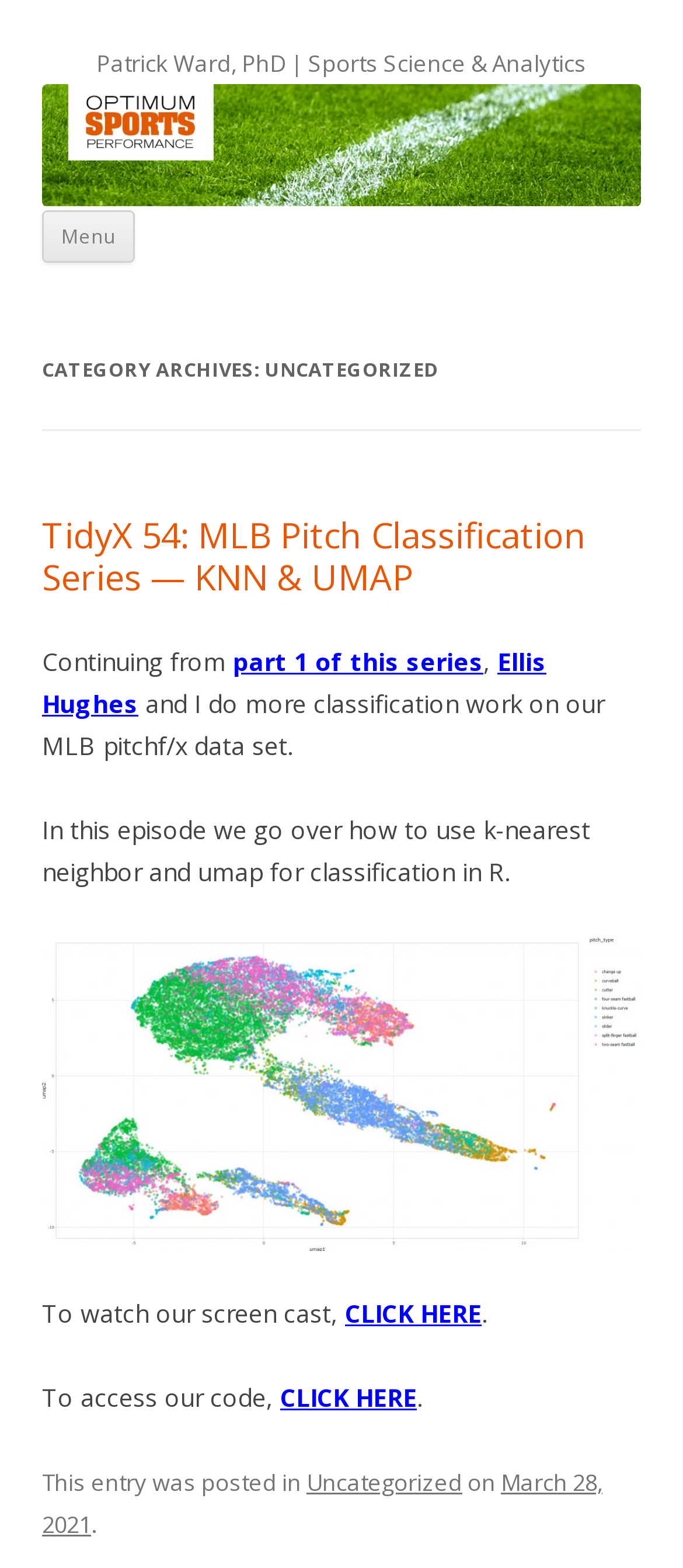Please indicate the bounding box coordinates for the clickable area to complete the following task: "Click the 'View all contributors' button". The coordinates should be specified as four float numbers between 0 and 1, i.e., [left, top, right, bottom].

None